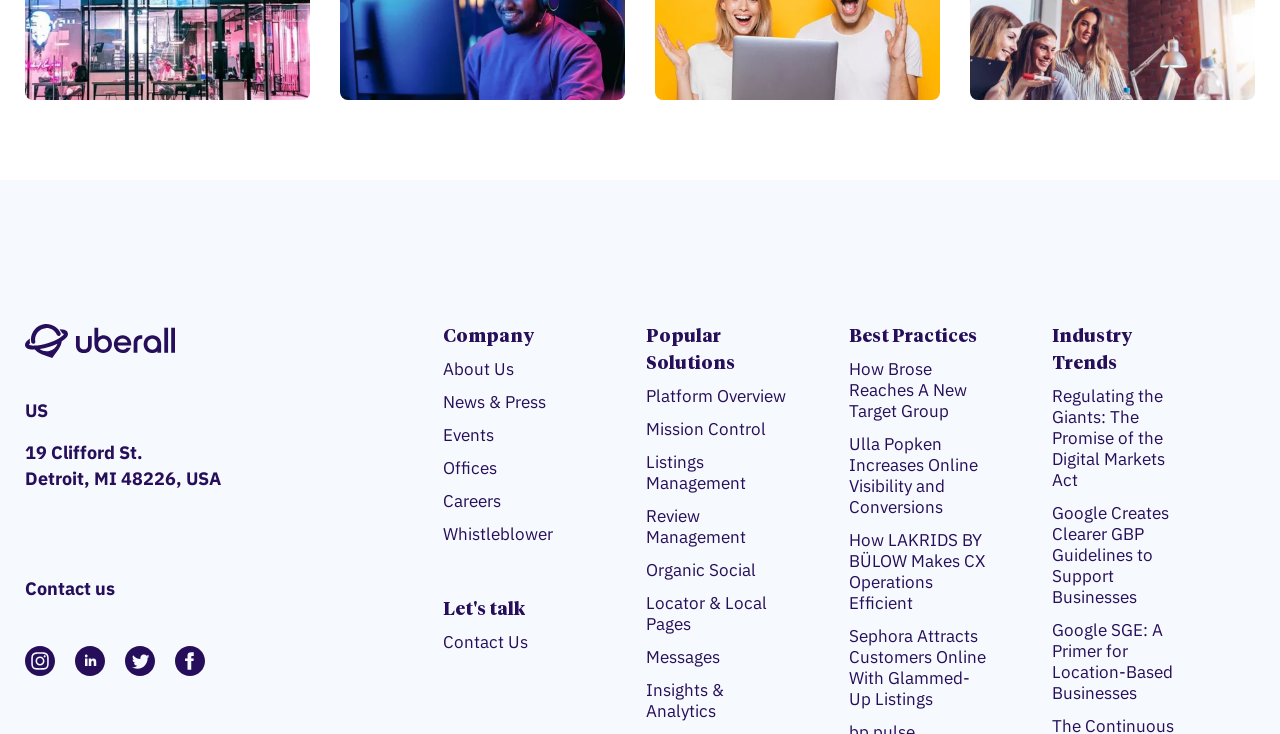Locate the bounding box coordinates of the area where you should click to accomplish the instruction: "View company information".

[0.346, 0.442, 0.458, 0.489]